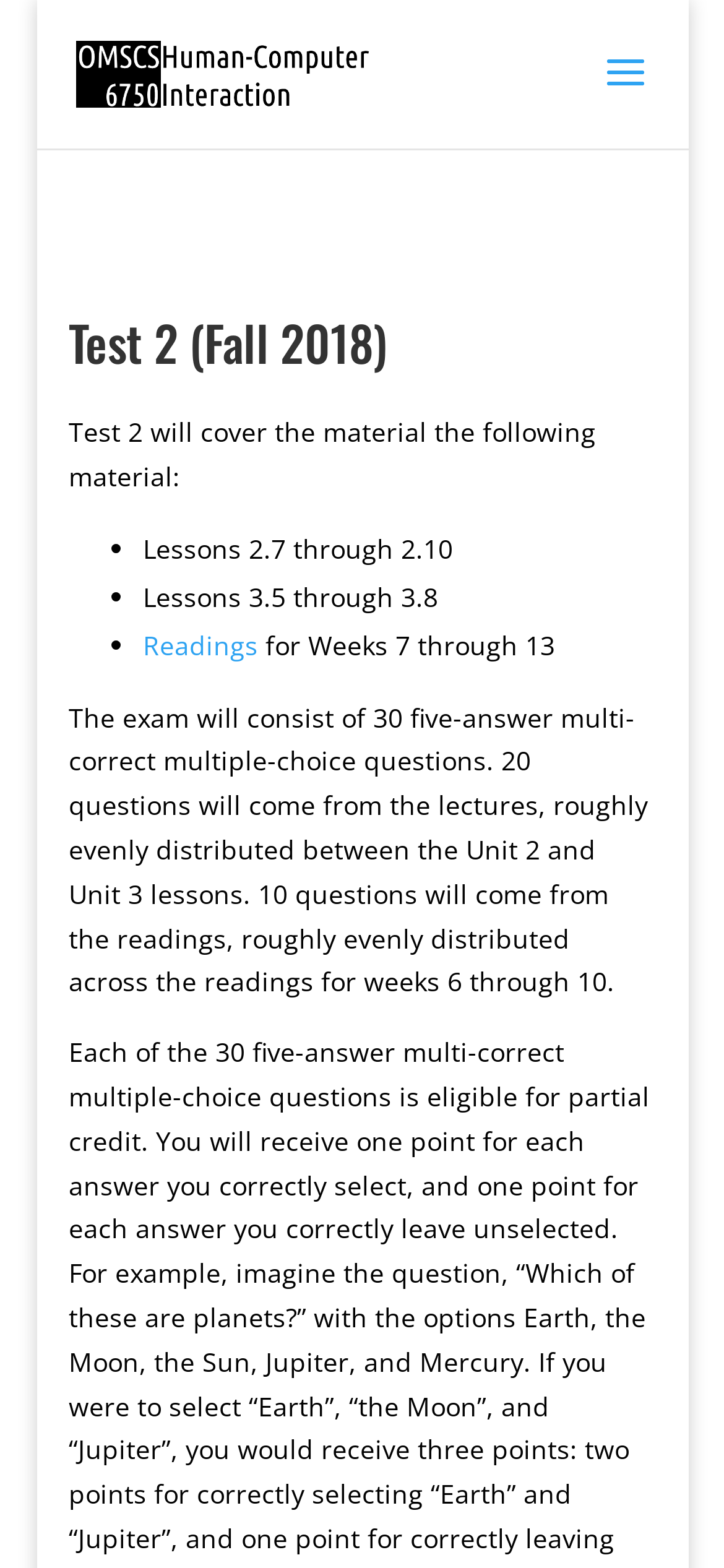Provide a brief response in the form of a single word or phrase:
How many questions will come from the readings?

10